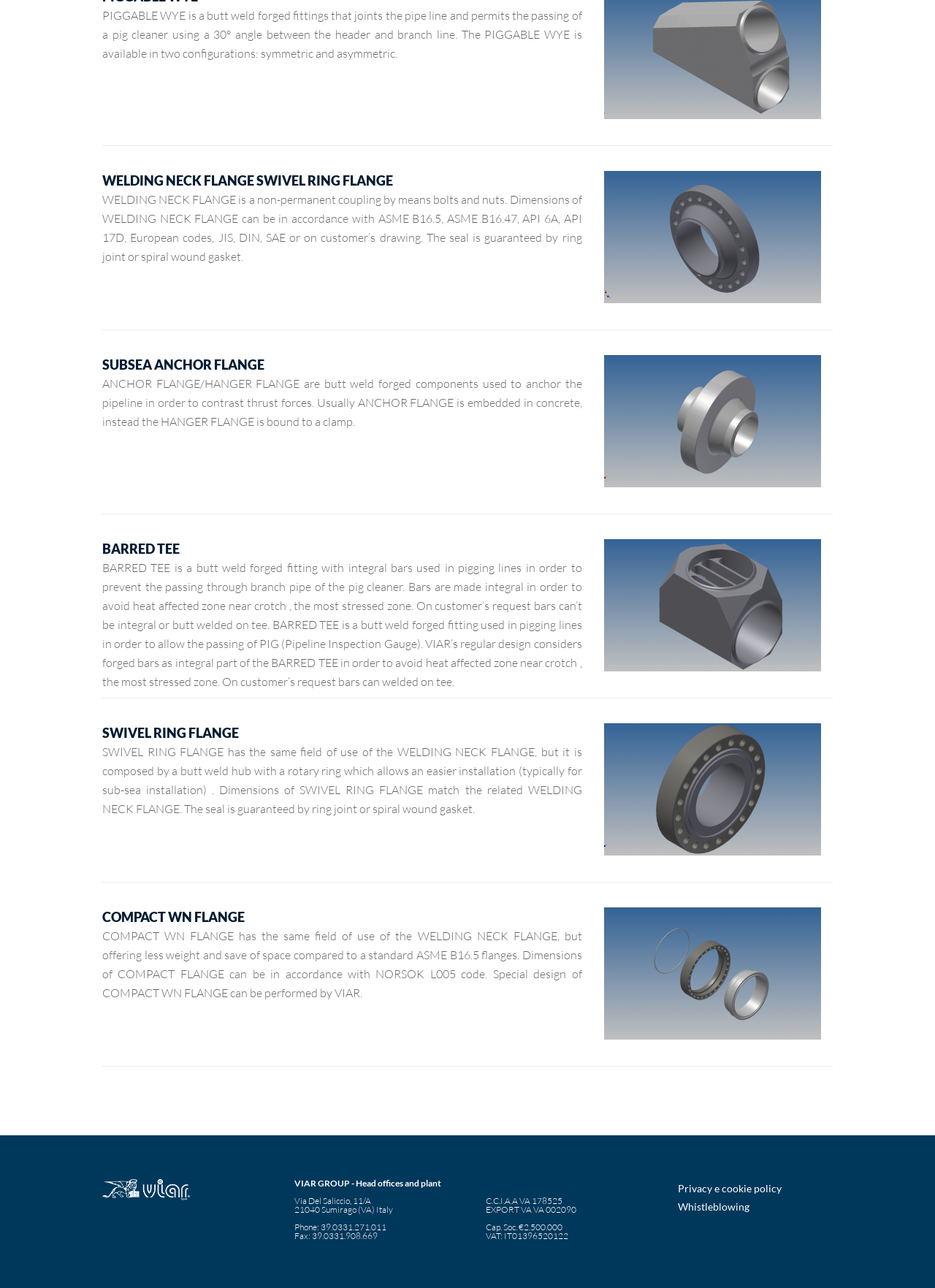What is the phone number of VIAR GROUP? Analyze the screenshot and reply with just one word or a short phrase.

39.0331.271.011